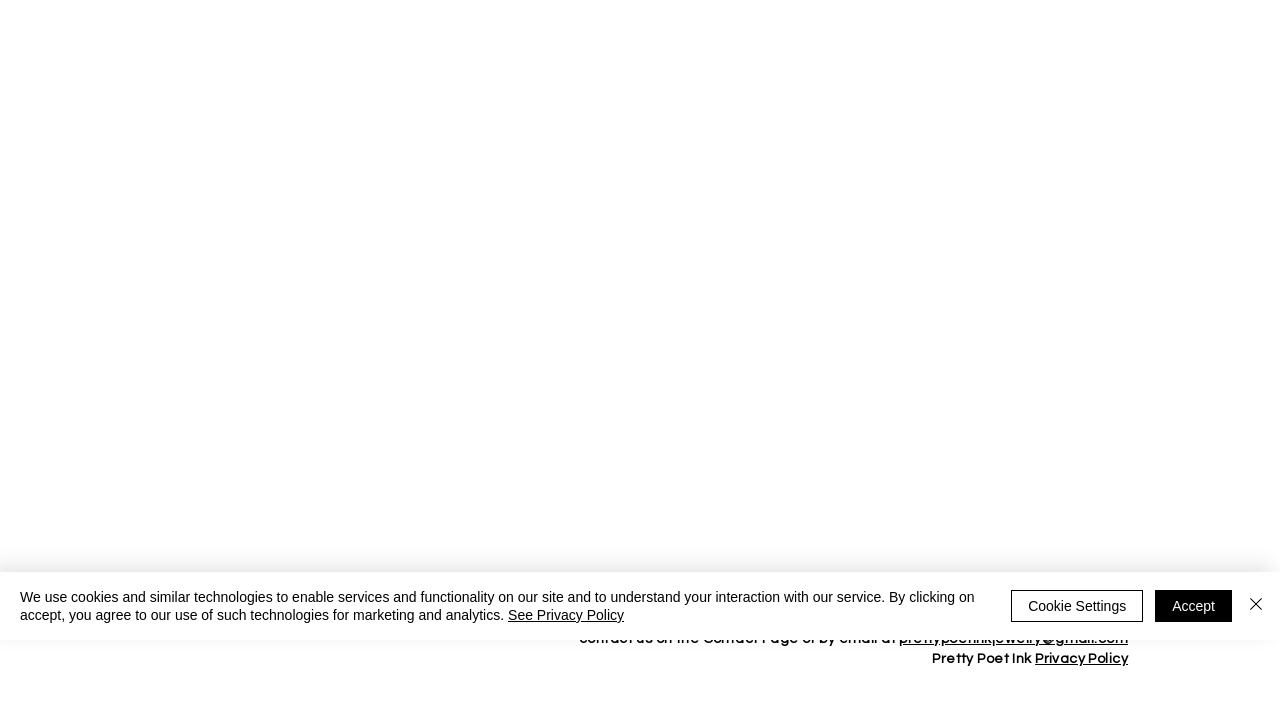From the webpage screenshot, identify the region described by aria-label="Close". Provide the bounding box coordinates as (top-left x, top-left y, bottom-right x, bottom-right y), with each value being a floating point number between 0 and 1.

[0.972, 0.823, 0.991, 0.874]